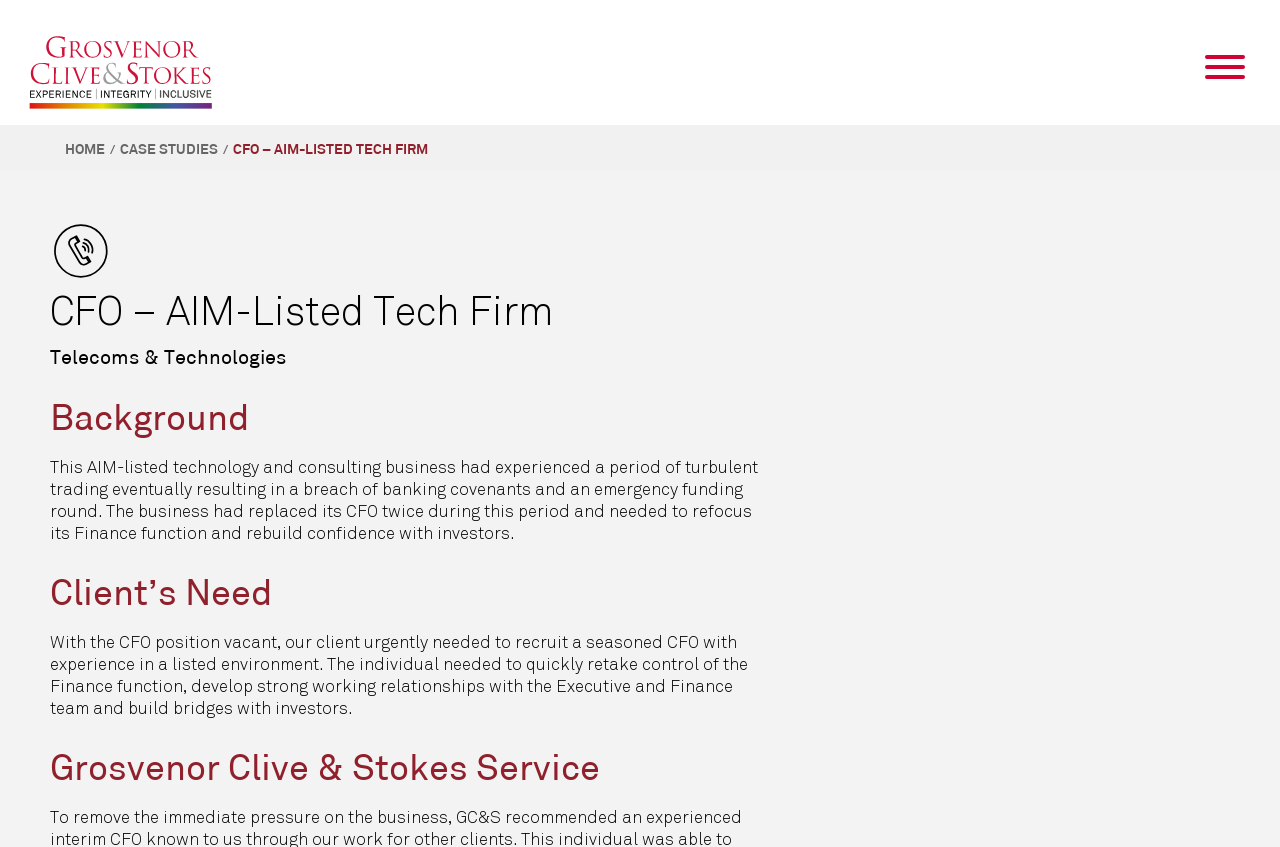What was the client's urgent need?
Carefully examine the image and provide a detailed answer to the question.

The client's need was to recruit a seasoned CFO with experience in a listed environment, who could quickly retake control of the Finance function, develop strong working relationships with the Executive and Finance team, and build bridges with investors.